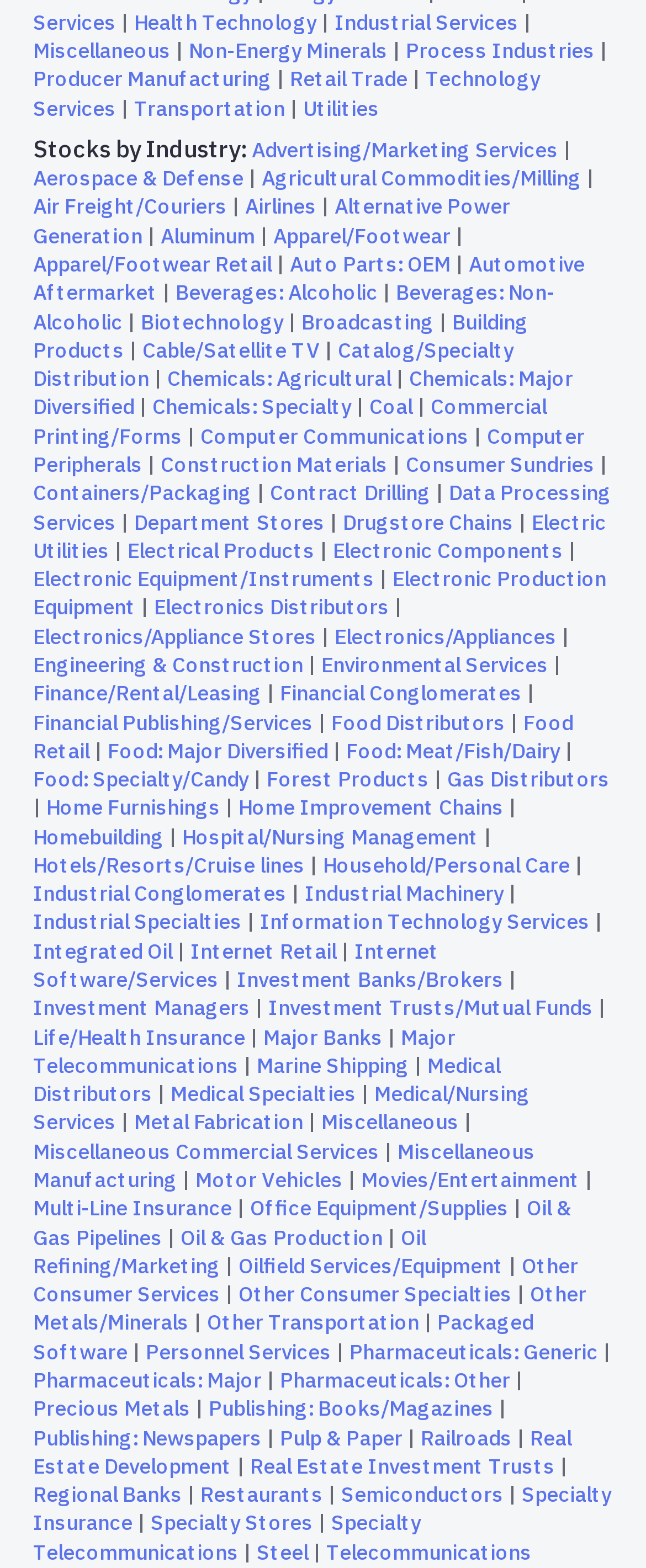Can you specify the bounding box coordinates of the area that needs to be clicked to fulfill the following instruction: "Browse Utilities"?

[0.469, 0.06, 0.587, 0.077]